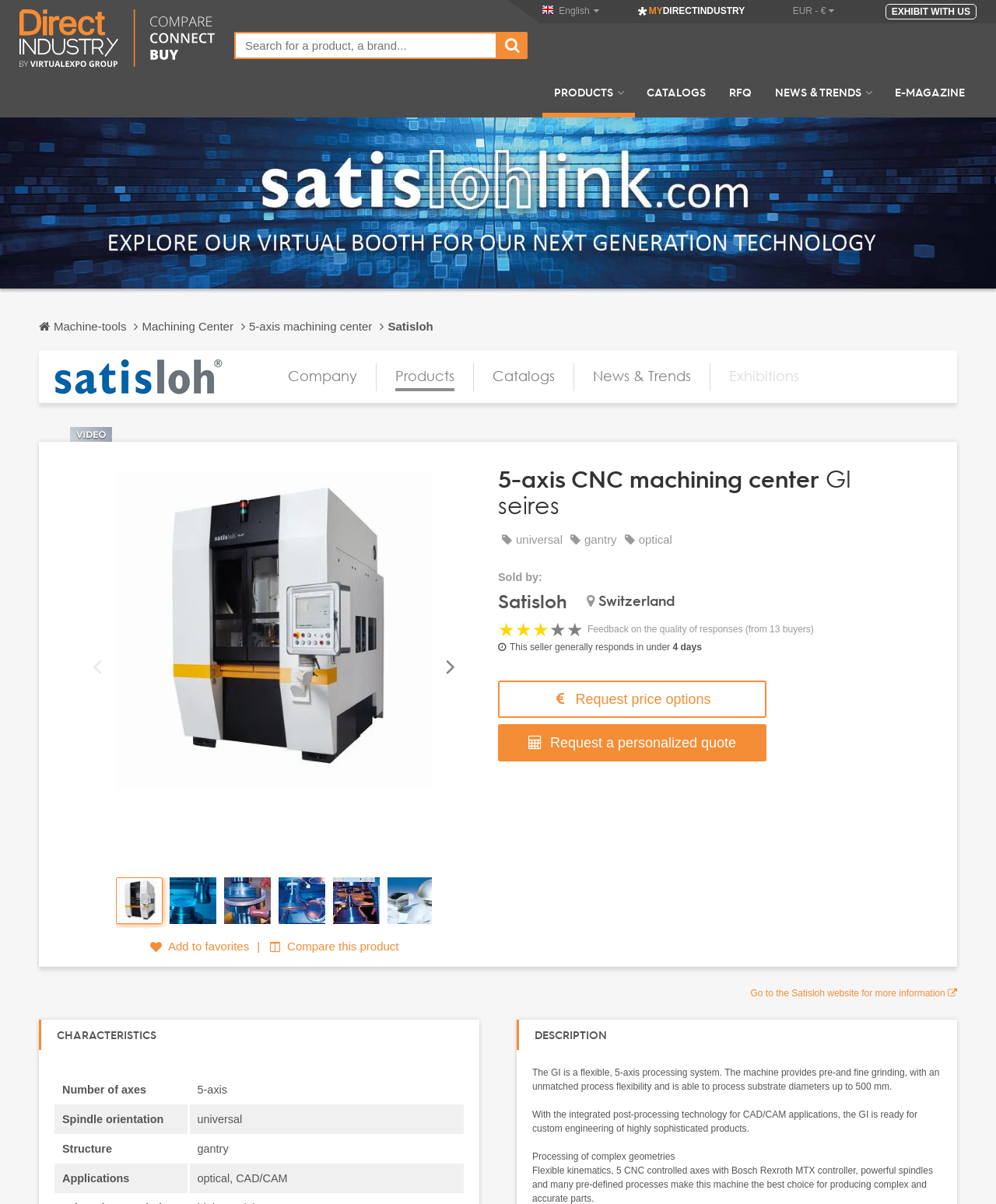Please identify the bounding box coordinates of the area that needs to be clicked to follow this instruction: "Click on the PRODUCTS link".

[0.545, 0.07, 0.638, 0.098]